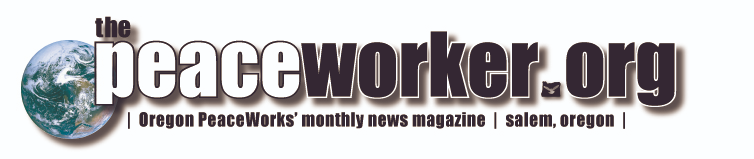What is the focus of the magazine's community roots?
Provide an in-depth and detailed explanation in response to the question.

The focus of the magazine's community roots is local activism, which is emphasized by the tagline 'Oregon PeaceWorks' monthly news magazine', indicating the magazine's connection to the local community and its focus on promoting peace and social justice through local activism.